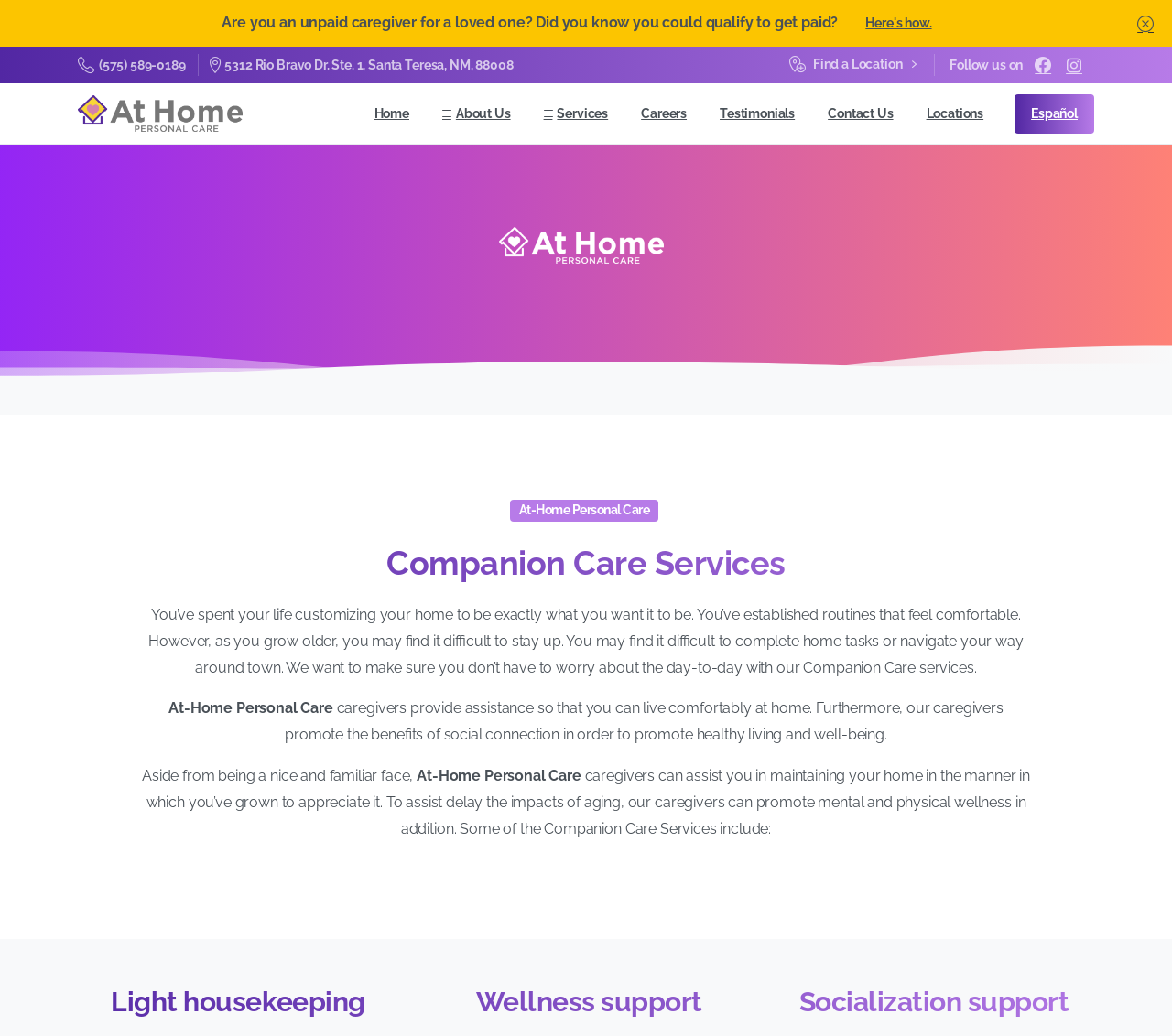Please give the bounding box coordinates of the area that should be clicked to fulfill the following instruction: "Go to the about us page". The coordinates should be in the format of four float numbers from 0 to 1, i.e., [left, top, right, bottom].

[0.371, 0.09, 0.442, 0.129]